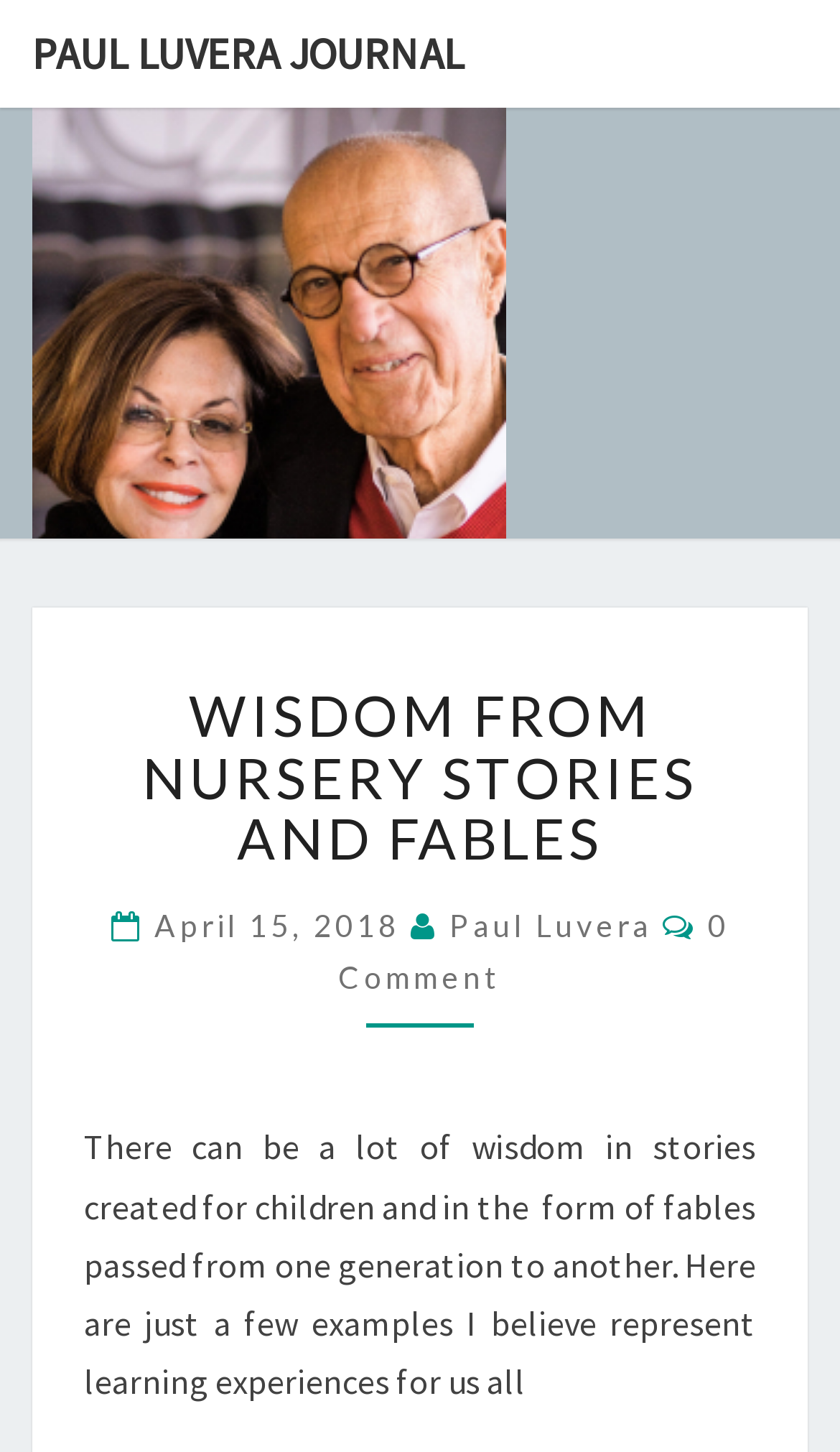Provide a brief response to the question below using a single word or phrase: 
What is the topic of the blog post?

Wisdom from nursery stories and fables